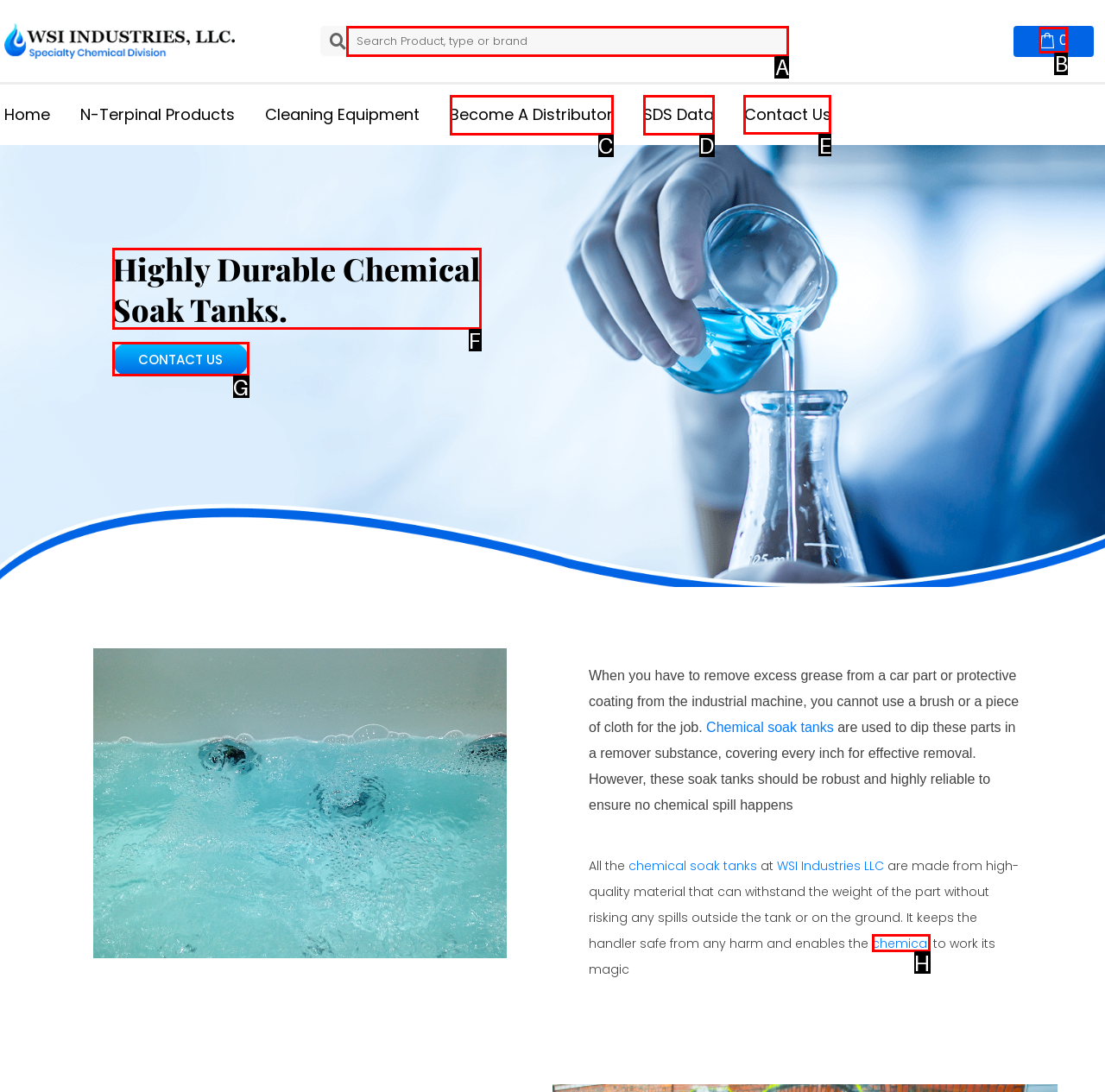Based on the choices marked in the screenshot, which letter represents the correct UI element to perform the task: Download the audiobook from the given link?

None